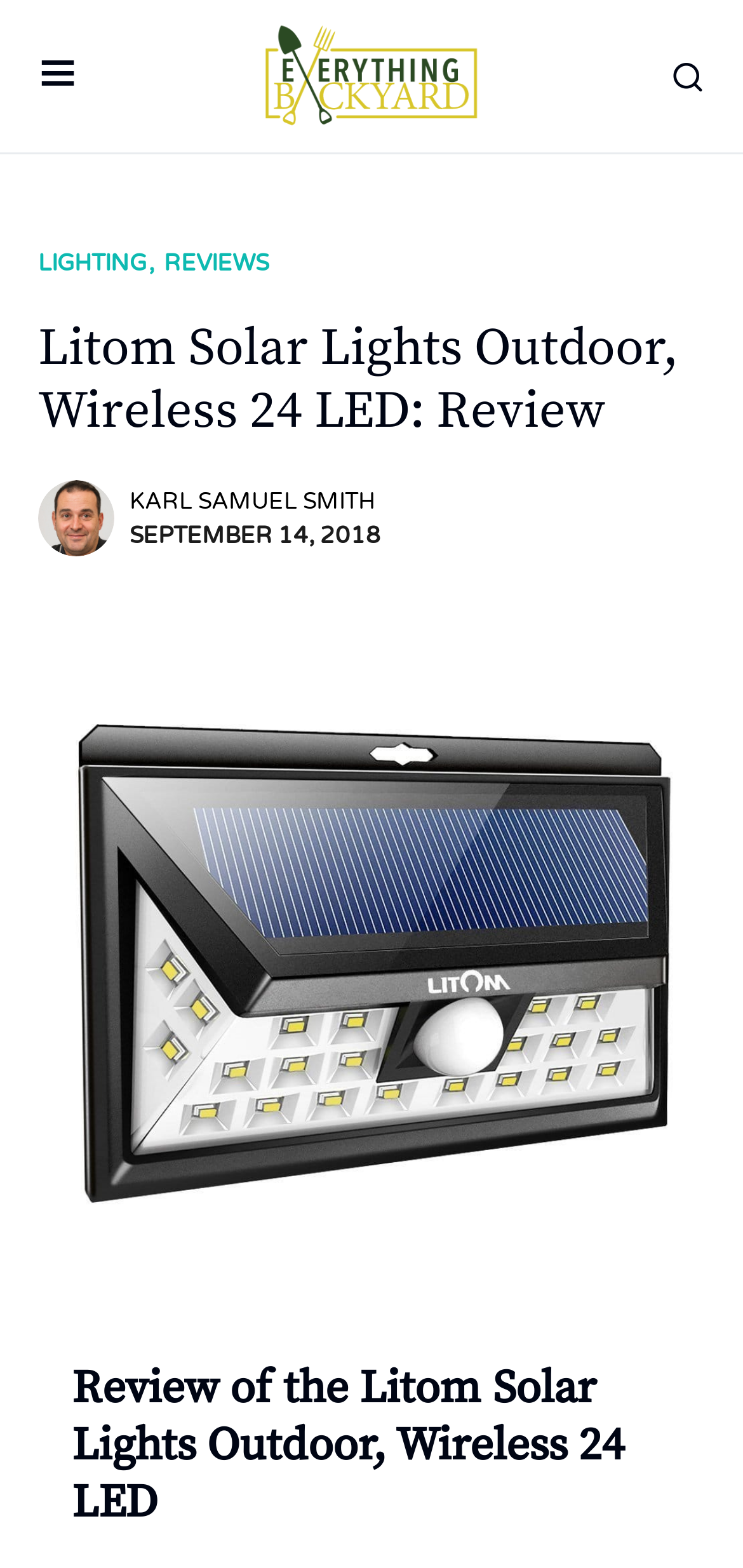Respond with a single word or phrase for the following question: 
What is the date of the review?

SEPTEMBER 14, 2018